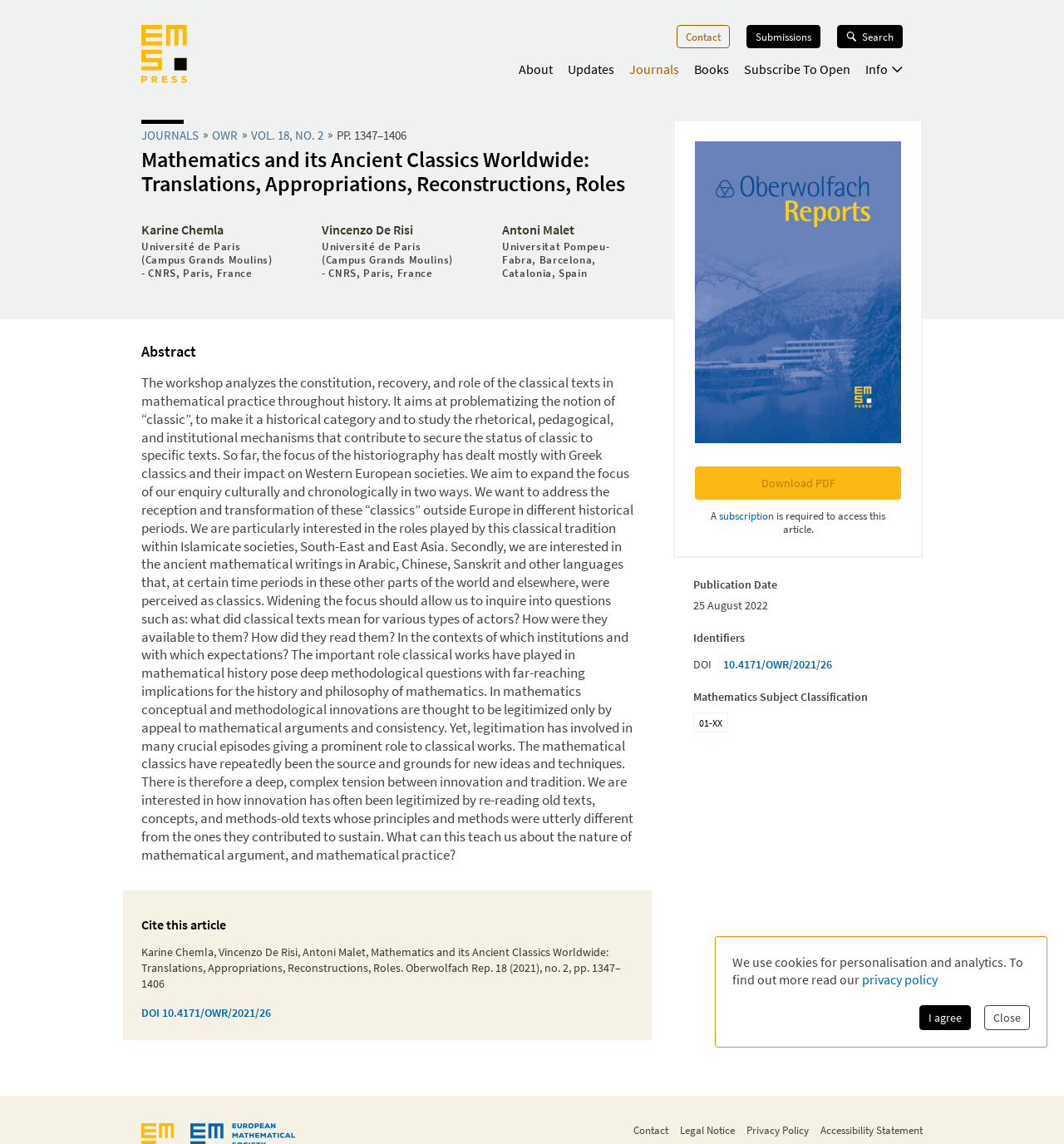Locate the bounding box coordinates of the element's region that should be clicked to carry out the following instruction: "Contact". The coordinates need to be four float numbers between 0 and 1, i.e., [left, top, right, bottom].

[0.636, 0.022, 0.686, 0.042]